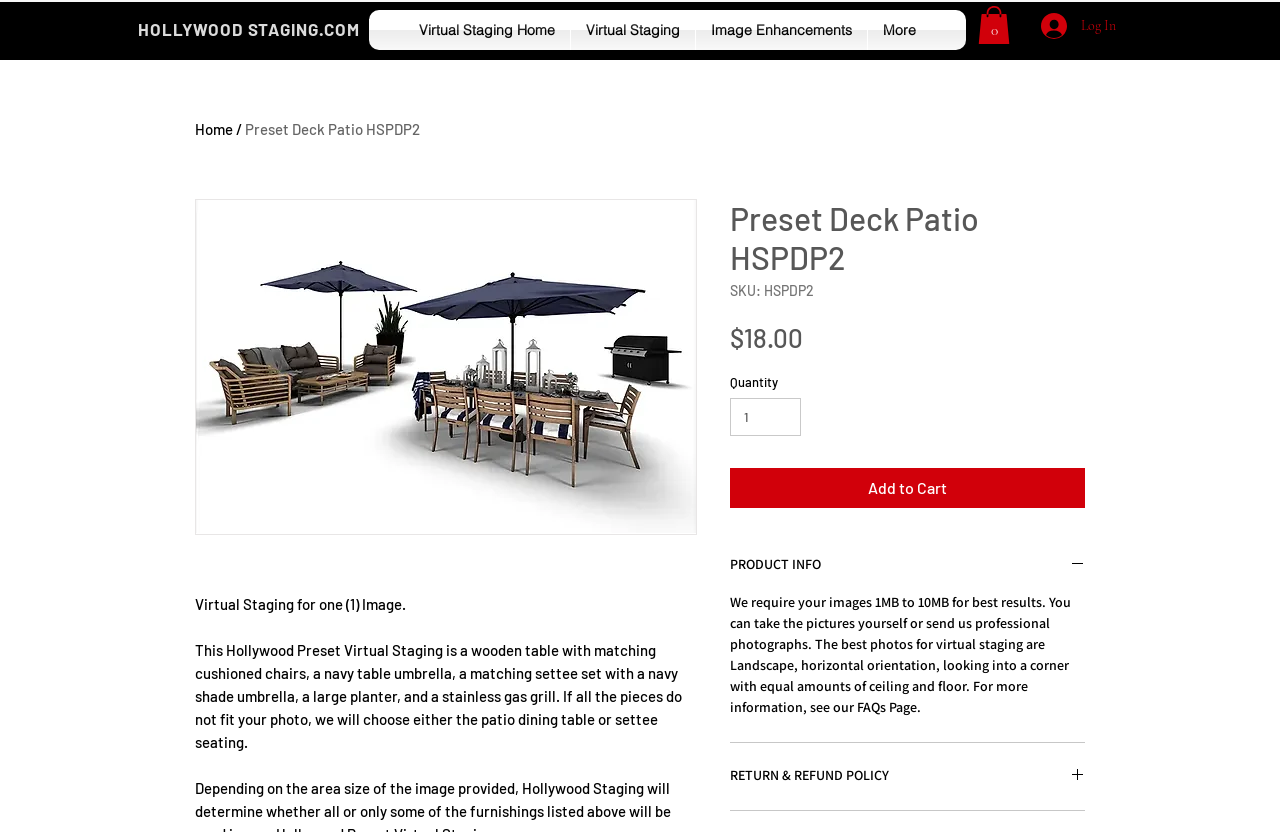Please identify the bounding box coordinates of the element's region that should be clicked to execute the following instruction: "Log in to the account". The bounding box coordinates must be four float numbers between 0 and 1, i.e., [left, top, right, bottom].

[0.802, 0.008, 0.883, 0.054]